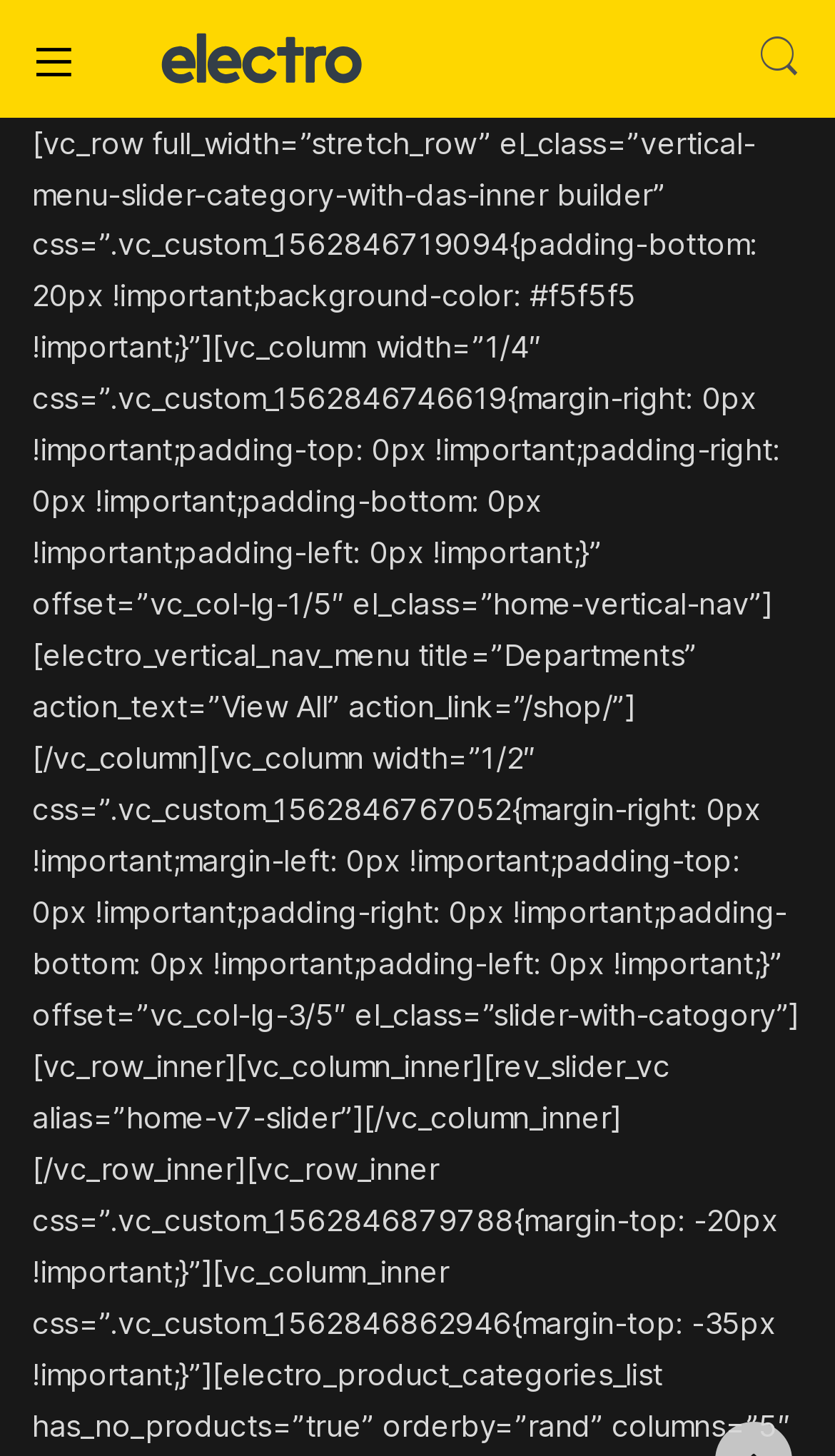Provide the bounding box coordinates, formatted as (top-left x, top-left y, bottom-right x, bottom-right y), with all values being floating point numbers between 0 and 1. Identify the bounding box of the UI element that matches the description: Search

[0.905, 0.024, 0.962, 0.056]